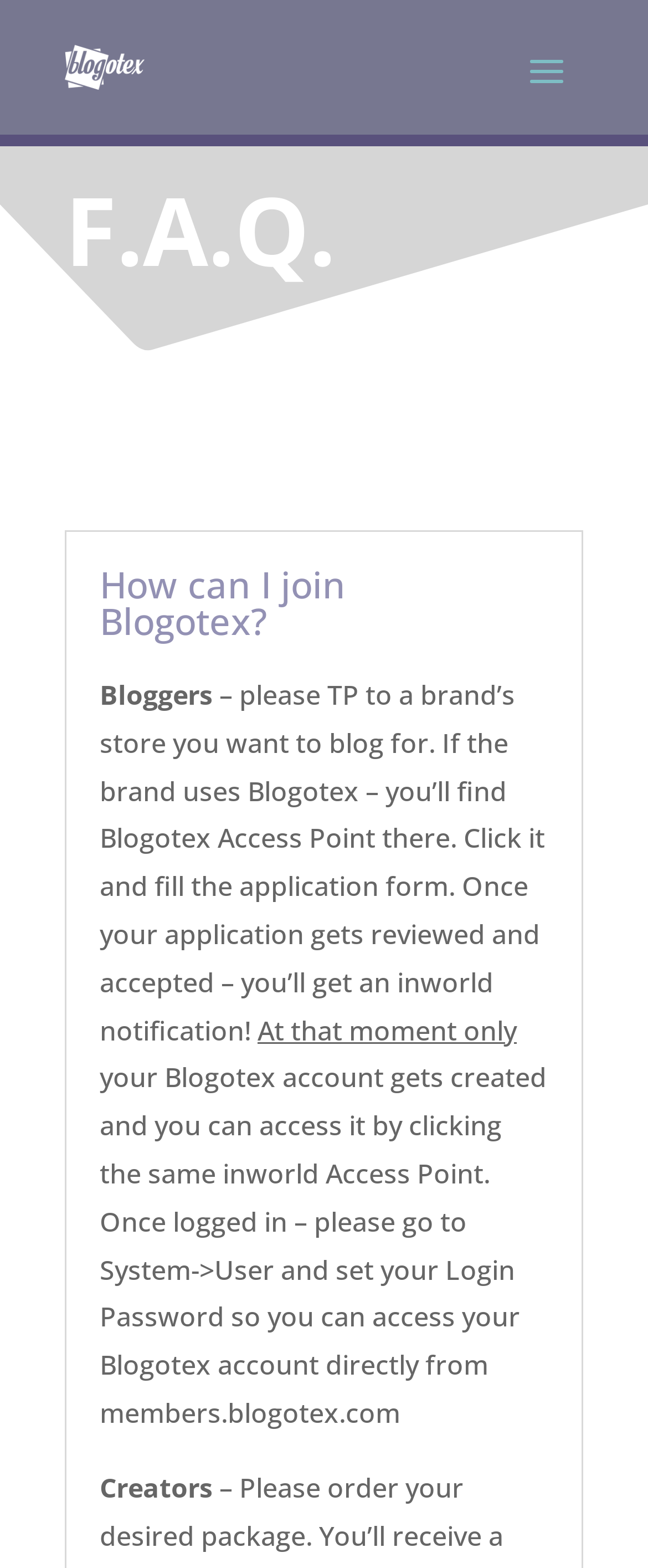Offer a meticulous caption that includes all visible features of the webpage.

The webpage is a FAQ page for Blogotex, with a prominent heading "F.A.Q." at the top. Below the heading, there is a link on the left side of the page. 

The main content of the page is divided into two sections, each with a heading. The first section is about "How can I join Blogotex?" and is located below the link. This section contains a brief instruction for bloggers, which is a short paragraph of text that spans across most of the page width. 

Below the instruction, there is a sentence "At that moment only" positioned roughly in the middle of the page. The second part of the instruction continues below this sentence, which is another paragraph of text that spans across most of the page width, similar to the first part.

The second section is headed by "Creators" and is located at the bottom of the page. There is no content provided for this section, only the heading. Overall, the page has a simple layout with a focus on providing concise answers to frequently asked questions.